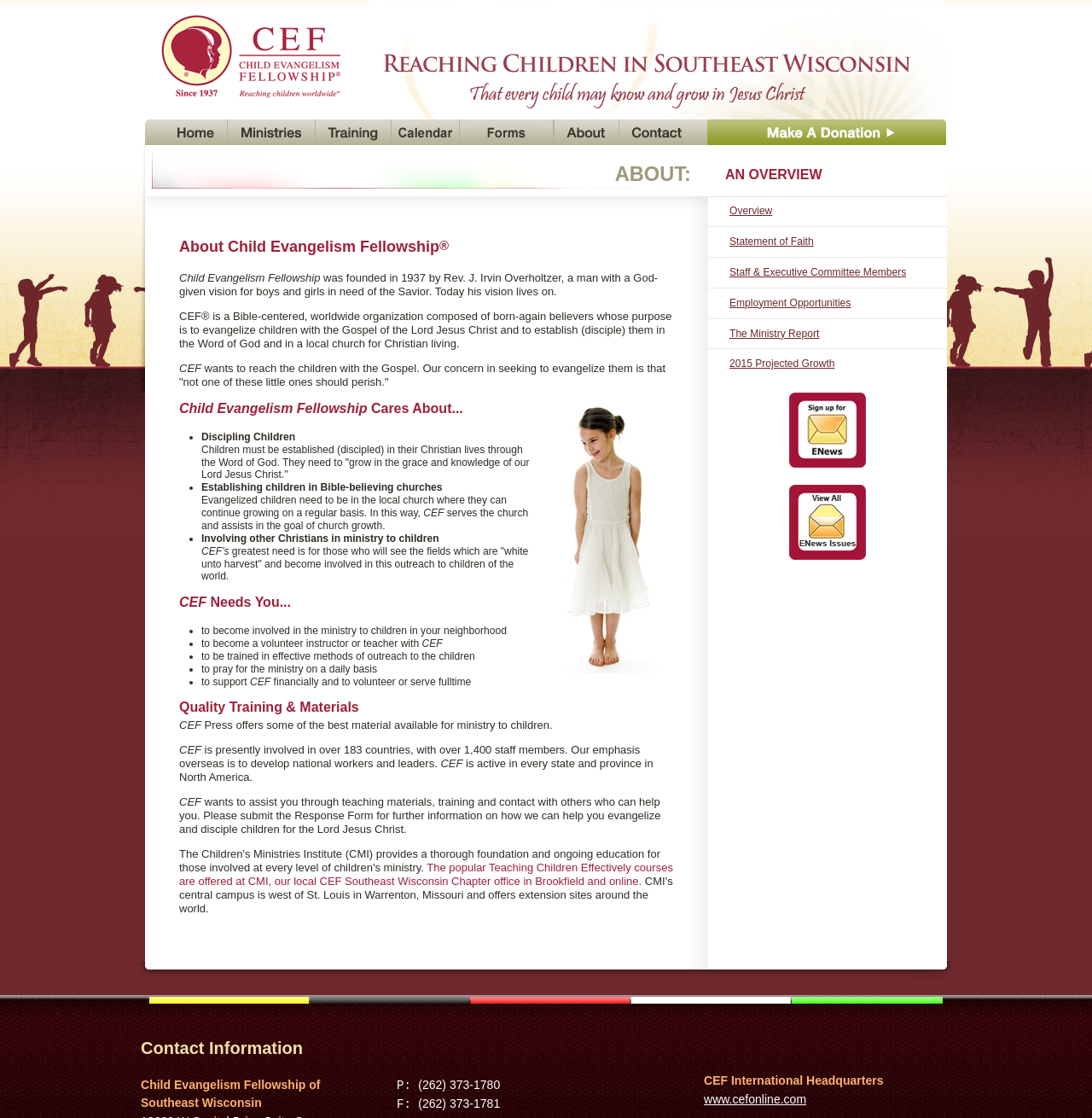Extract the bounding box coordinates for the UI element described as: "The Ministry Report".

[0.668, 0.293, 0.75, 0.303]